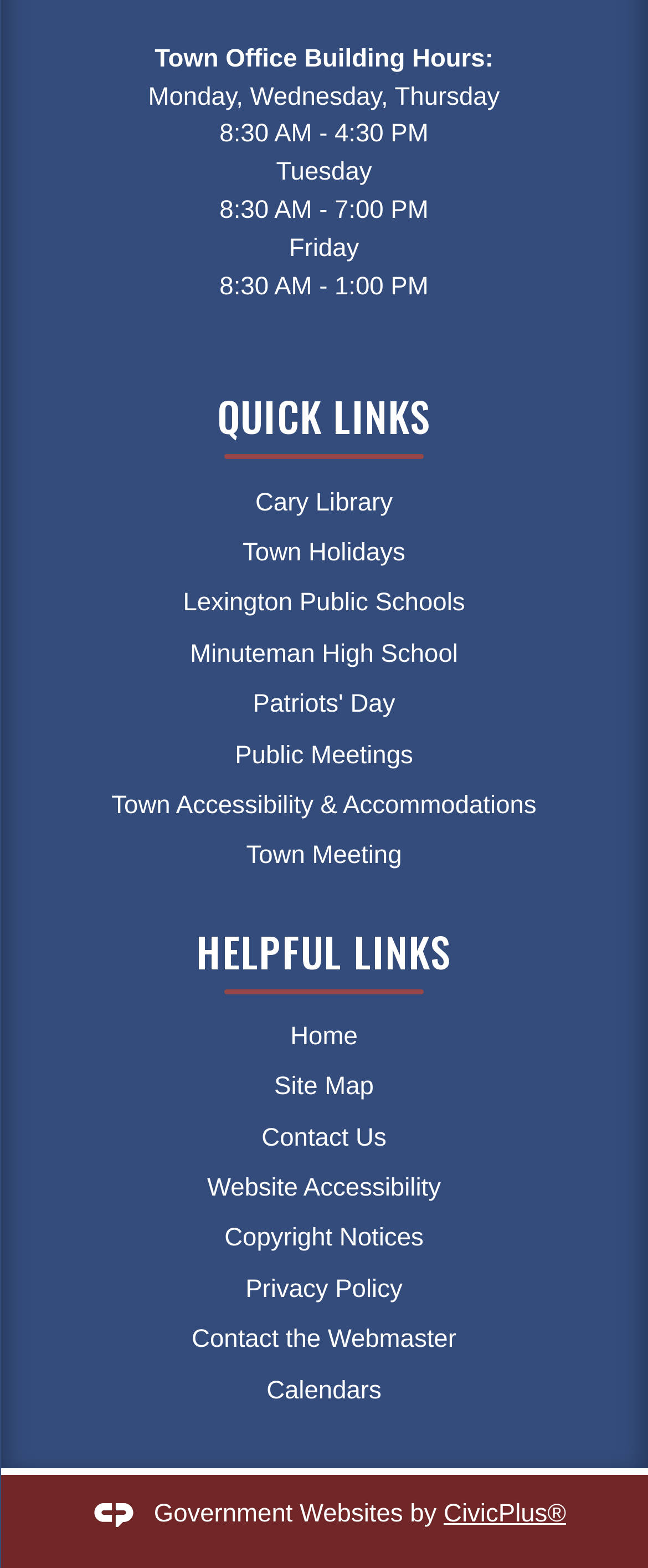Please identify the bounding box coordinates of the element I need to click to follow this instruction: "Go to home page".

[0.448, 0.652, 0.552, 0.67]